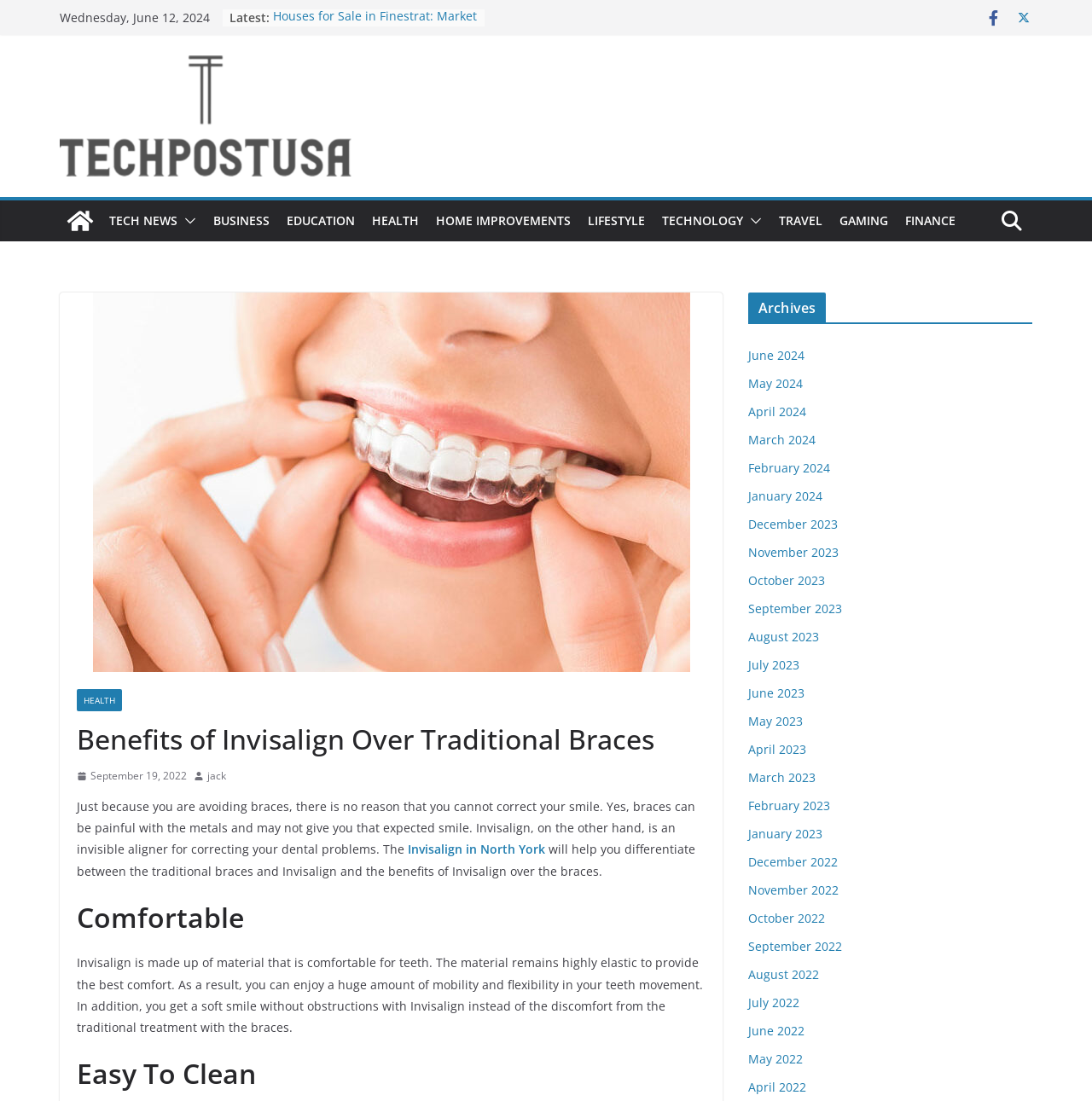Elaborate on the webpage's design and content in a detailed caption.

The webpage is a blog website called Techpostusa, which provides information on multiple niches such as Tech, Business, Education, Sports, Home, and Lifestyle. At the top of the page, there is a date "Wednesday, June 12, 2024" and a label "Latest:" followed by a list of four article links with bullet points, including "Houses for Sale in Finestrat: Market Trends and Tips", "Step-by-Step Guide: How to Start a Home Care Business", "Creating the Perfect Virtual Run Playlist", and "Paradise Found: Exploring San Pedro Belize Real Estate".

Below the list, there are two social media links and a logo of "tech post usa" with an image. On the top-right corner, there is a navigation menu with links to different categories, including TECH NEWS, BUSINESS, EDUCATION, HEALTH, HOME IMPROVEMENTS, LIFESTYLE, TECHNOLOGY, TRAVEL, GAMING, and FINANCE.

On the left side of the page, there is a section with a heading "Benefits of Invisalign Over Traditional Braces" and a brief article discussing the advantages of Invisalign, including comfort, ease of cleaning, and flexibility. The article is divided into three sections with headings "Comfortable", "Easy To Clean", and an unnamed section.

On the right side of the page, there is a section with a heading "Archives" and a list of links to monthly archives from June 2024 to December 2022.